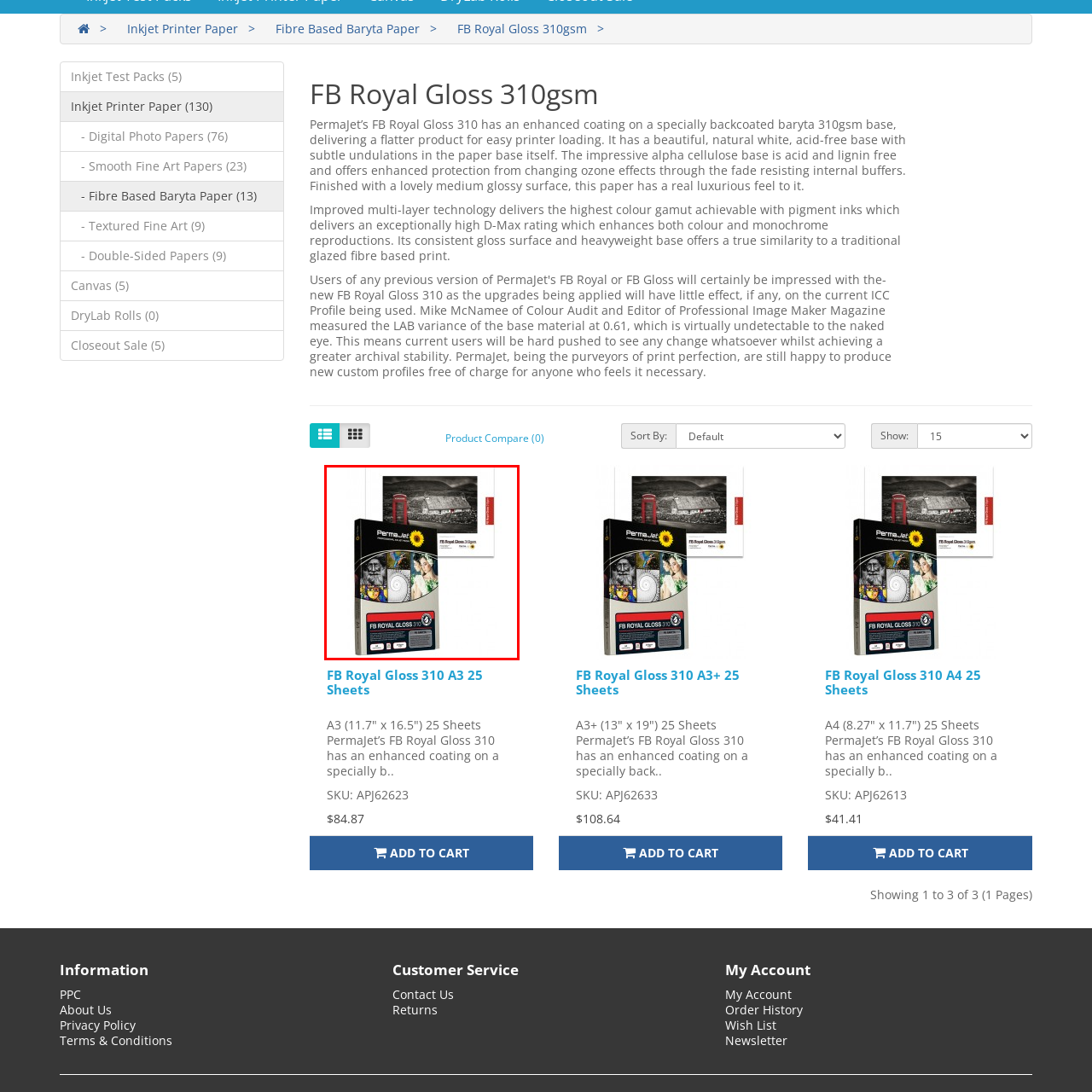Please review the portion of the image contained within the red boundary and provide a detailed answer to the subsequent question, referencing the image: What is the finish of the PermaJet FB Royal Gloss 310 paper?

According to the packaging, the PermaJet FB Royal Gloss 310 paper has a luxurious glossy finish, which is ideal for achieving vibrant colors and deep blacks in fine art printing.